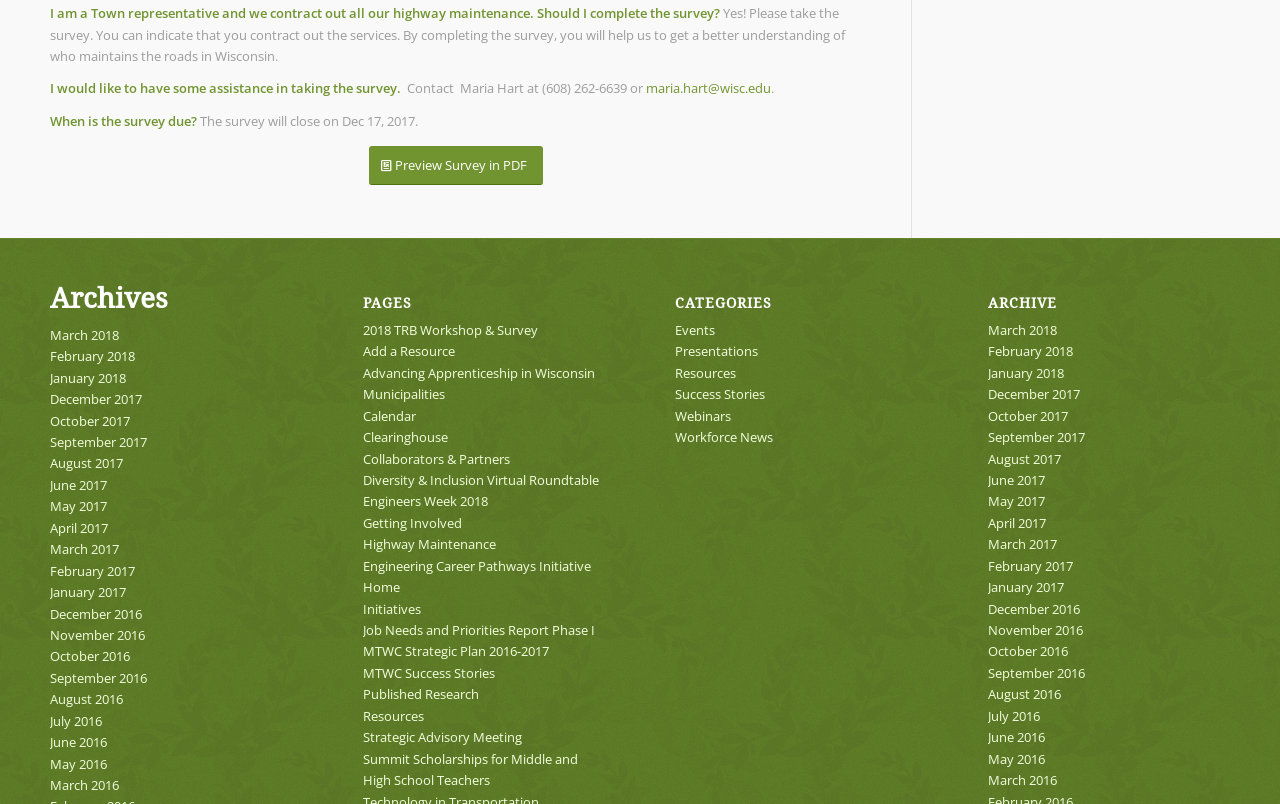Find the bounding box coordinates of the UI element according to this description: "MTWC Success Stories".

[0.283, 0.826, 0.386, 0.848]